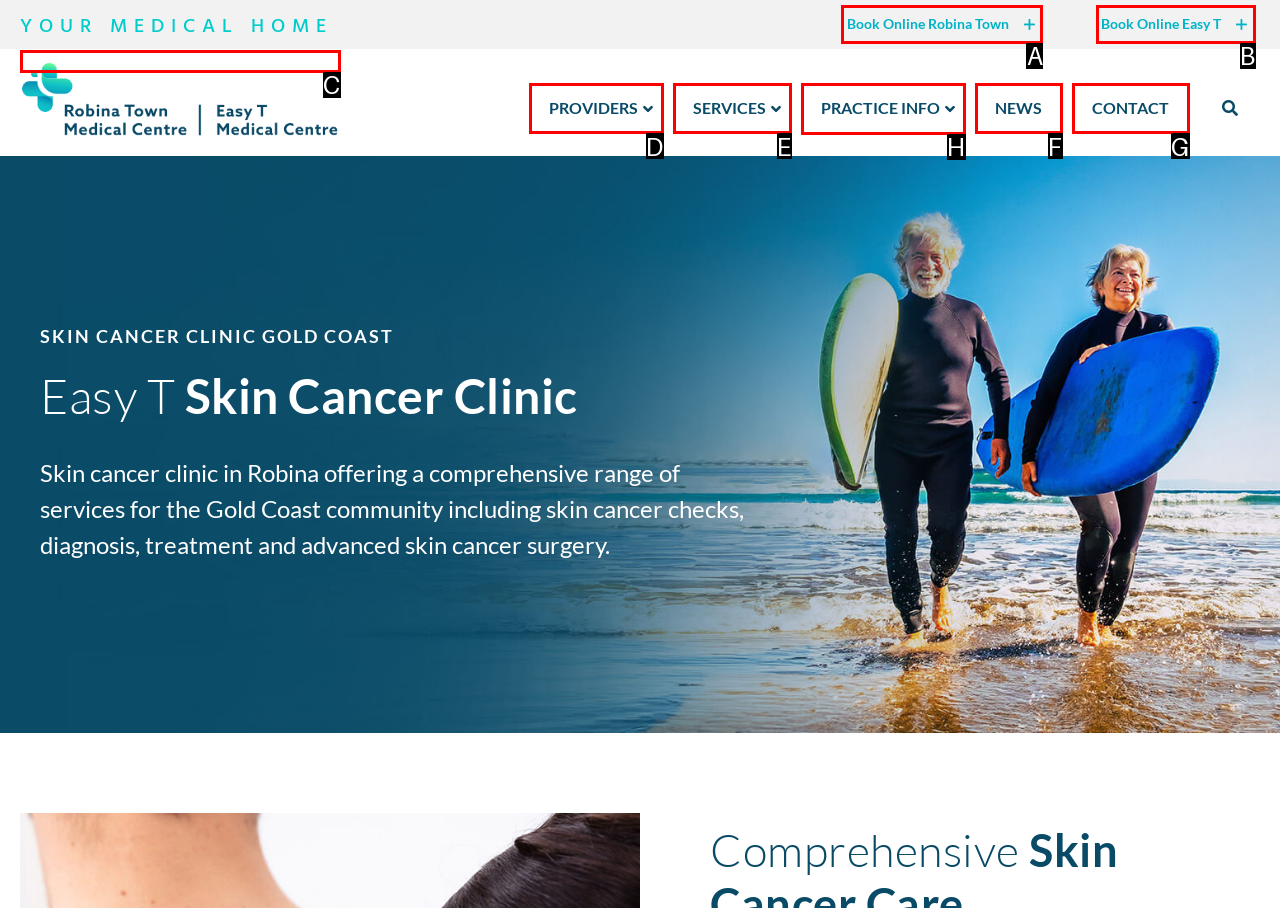Determine the right option to click to perform this task: Learn about practice info
Answer with the correct letter from the given choices directly.

H